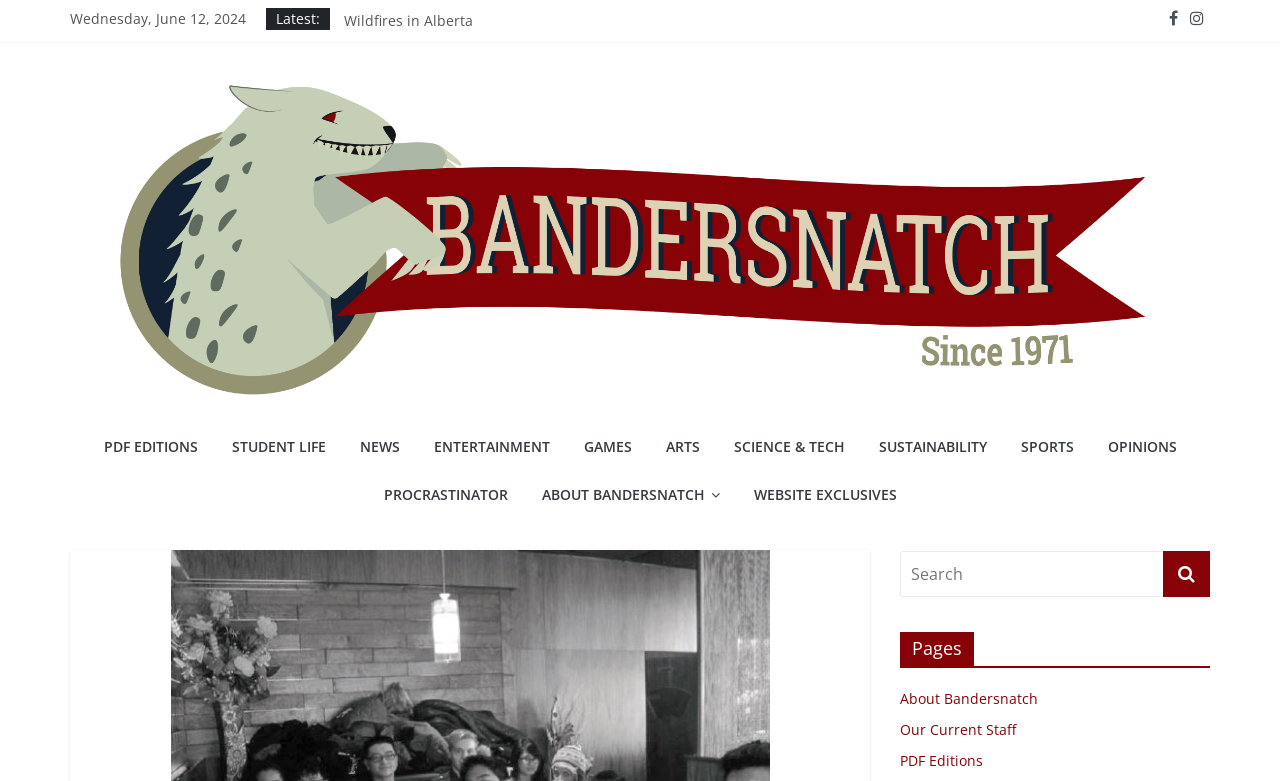Offer a meticulous caption that includes all visible features of the webpage.

This webpage appears to be a news or magazine website, specifically the Bandersnatch publication. At the top, there is a date displayed, "Wednesday, June 12, 2024", followed by a section labeled "Latest:" with several links to news articles, including "Sunset", "Wildfires in Alberta", and "Dark Sky". 

To the right of the date, there are two icons, possibly social media links. Below the date and latest news section, there is a prominent link to "Bandersnatch" with an accompanying image that takes up most of the width of the page.

The page is divided into sections, with a menu bar in the middle of the page containing links to various categories, such as "STUDENT LIFE", "NEWS", "ENTERTAINMENT", "GAMES", and more. 

Below the menu bar, there are additional links and sections, including "PROCRASTINATOR", "ABOUT BANDERSNATCH", and "WEBSITE EXCLUSIVES". On the right side of the page, there is a search bar with a magnifying glass icon and a "Pages" heading above it, followed by links to "About Bandersnatch", "Our Current Staff", and "PDF Editions".